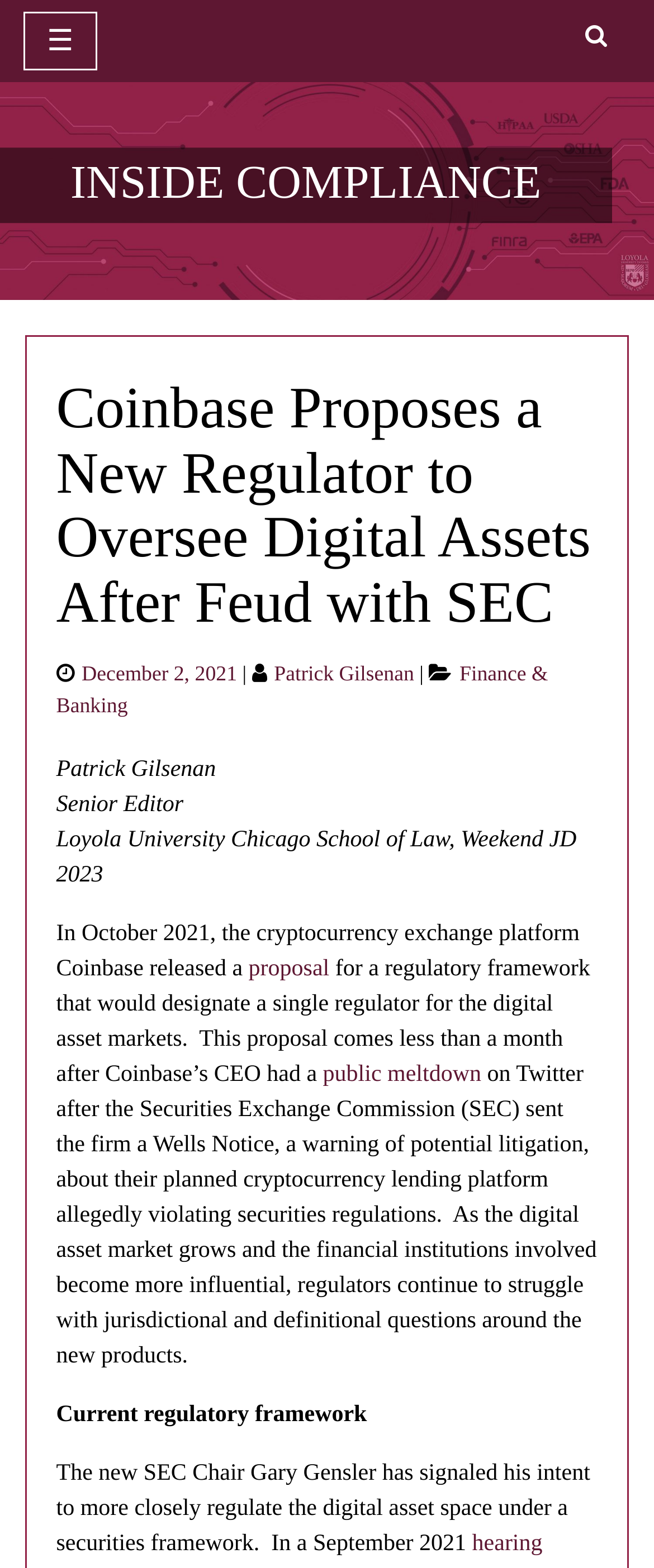Please determine the bounding box coordinates of the section I need to click to accomplish this instruction: "read INSIDE COMPLIANCE".

[0.108, 0.1, 0.828, 0.134]